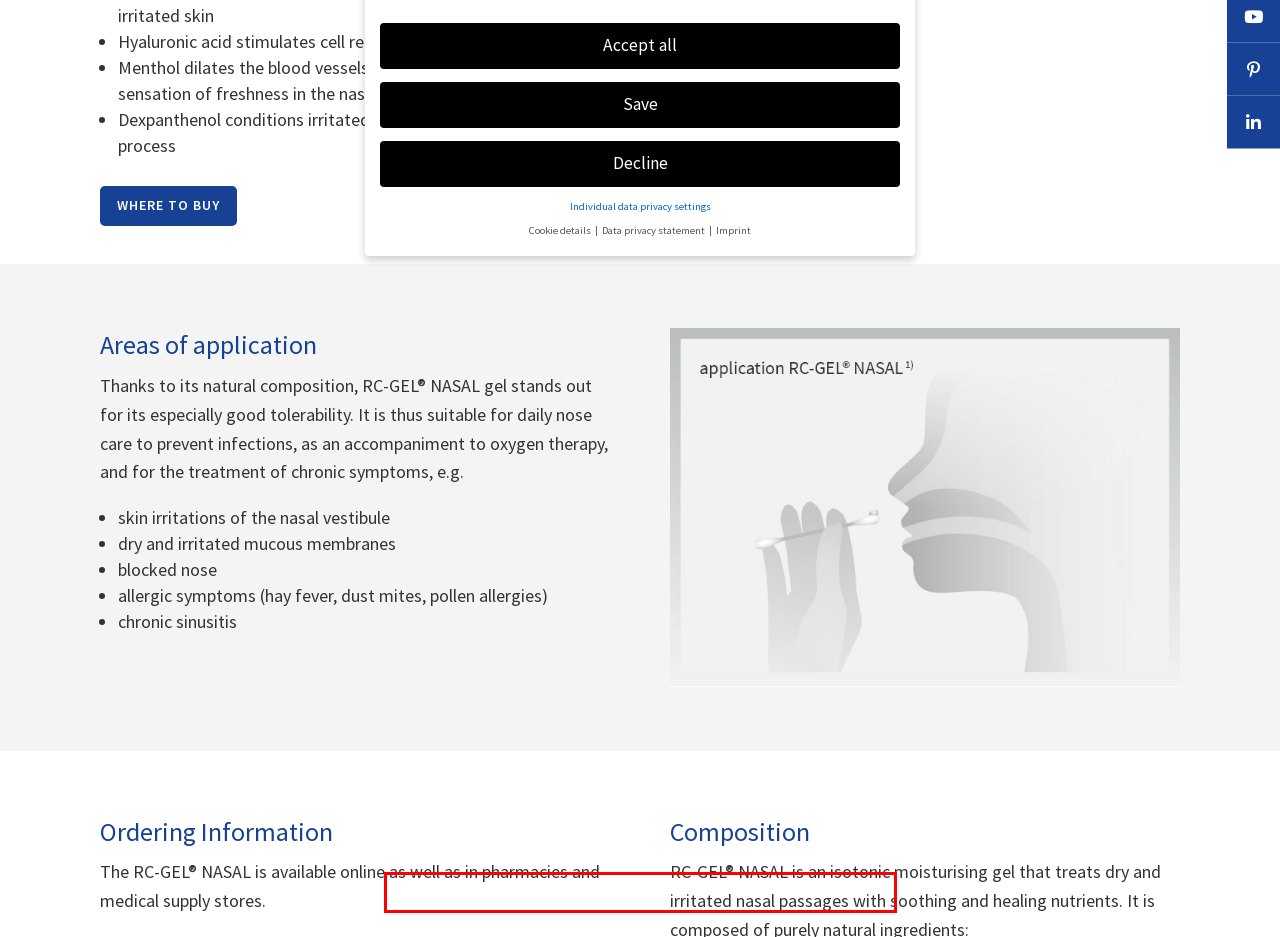Given a webpage screenshot with a red bounding box, perform OCR to read and deliver the text enclosed by the red bounding box.

Content from video platforms and social media platforms is blocked by default. If External Media cookies are accepted, access to those contents no longer requires manual consent.